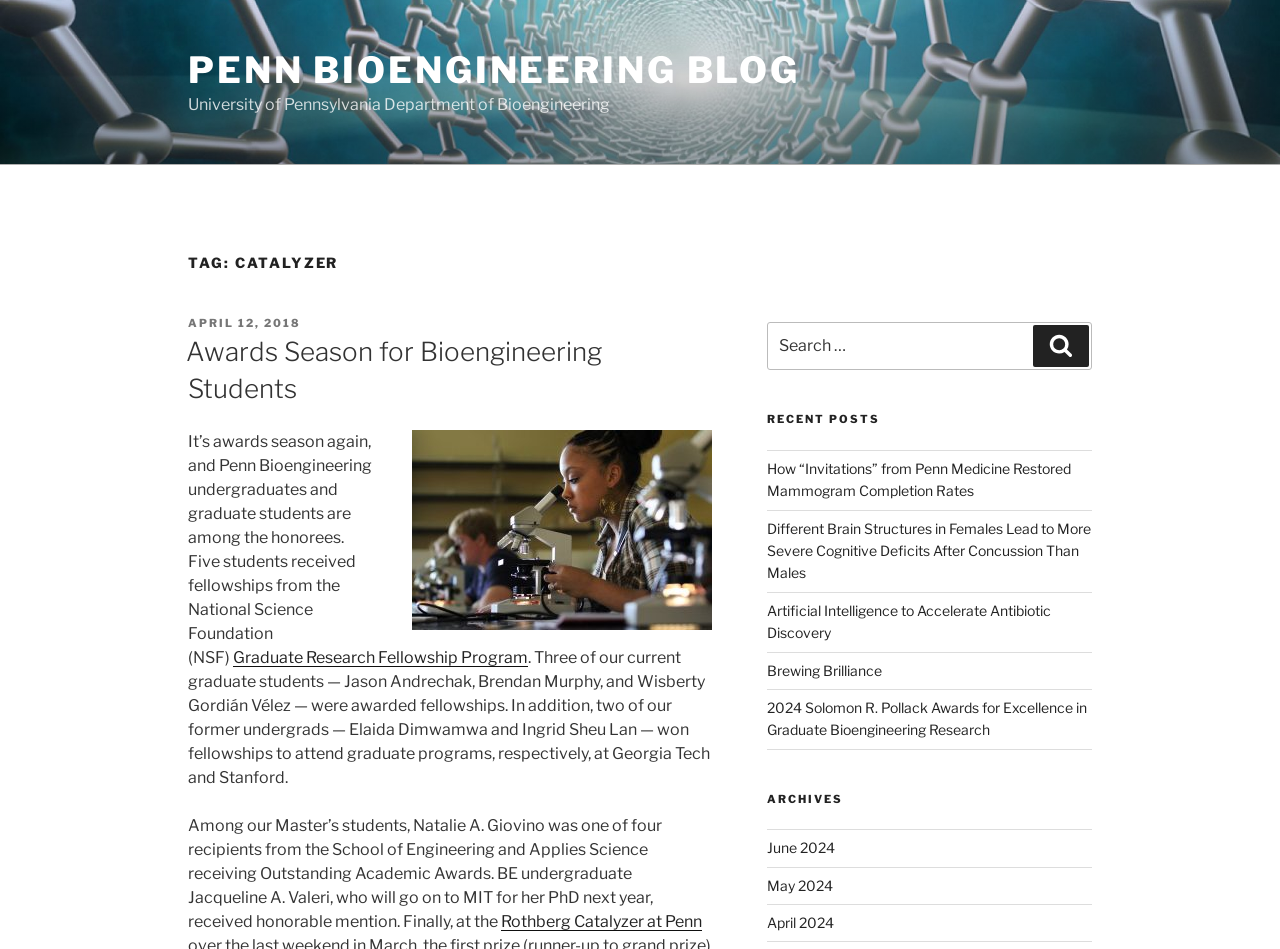Please identify the bounding box coordinates of the area that needs to be clicked to fulfill the following instruction: "Learn more about the company."

None